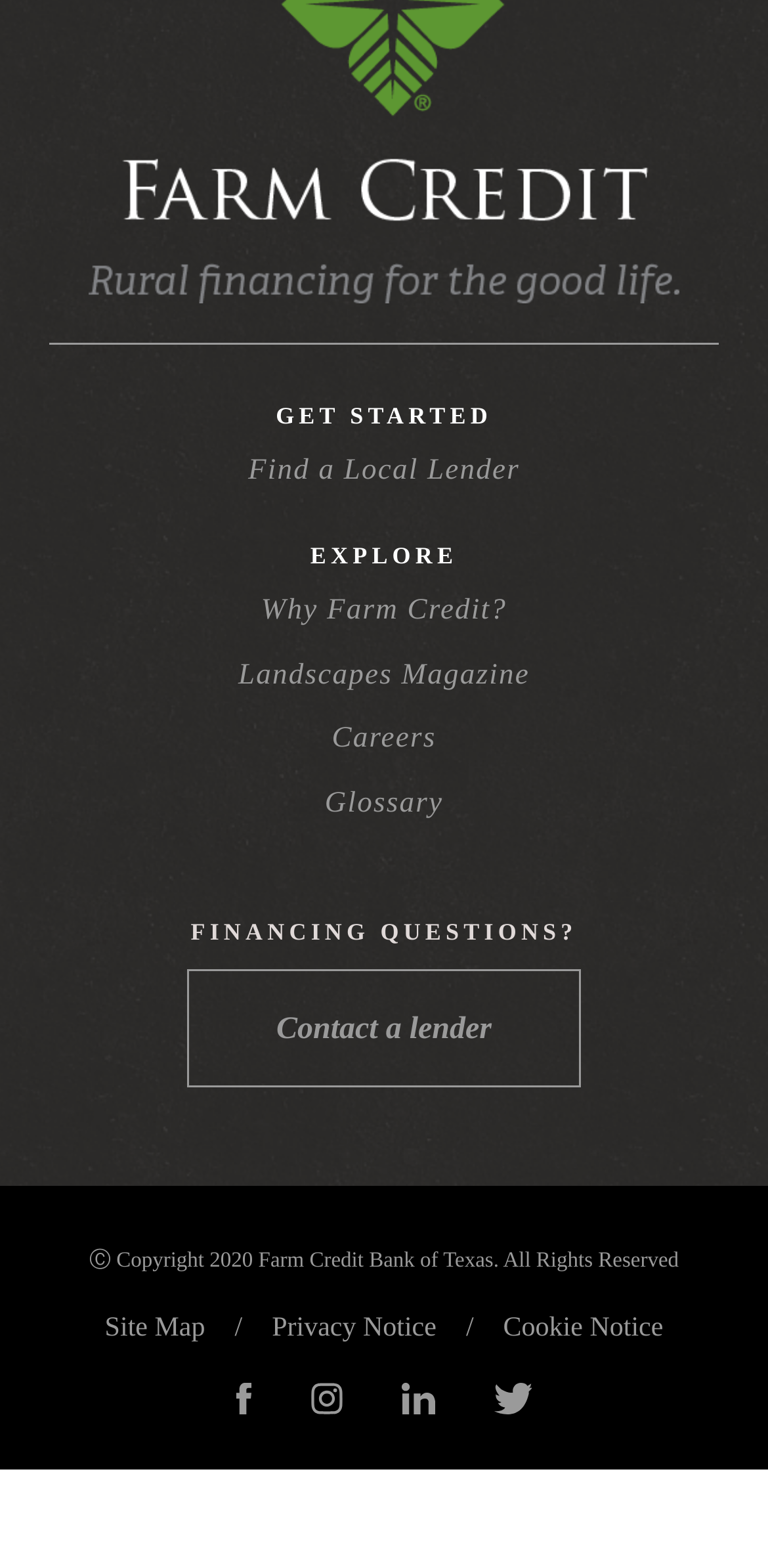Using the details in the image, give a detailed response to the question below:
What is the purpose of the 'FINANCING QUESTIONS?' section?

The 'FINANCING QUESTIONS?' section is a static text element on the webpage, and it is followed by a link to 'Contact a lender', which implies that the purpose of this section is to encourage users to contact a lender for their financing questions.